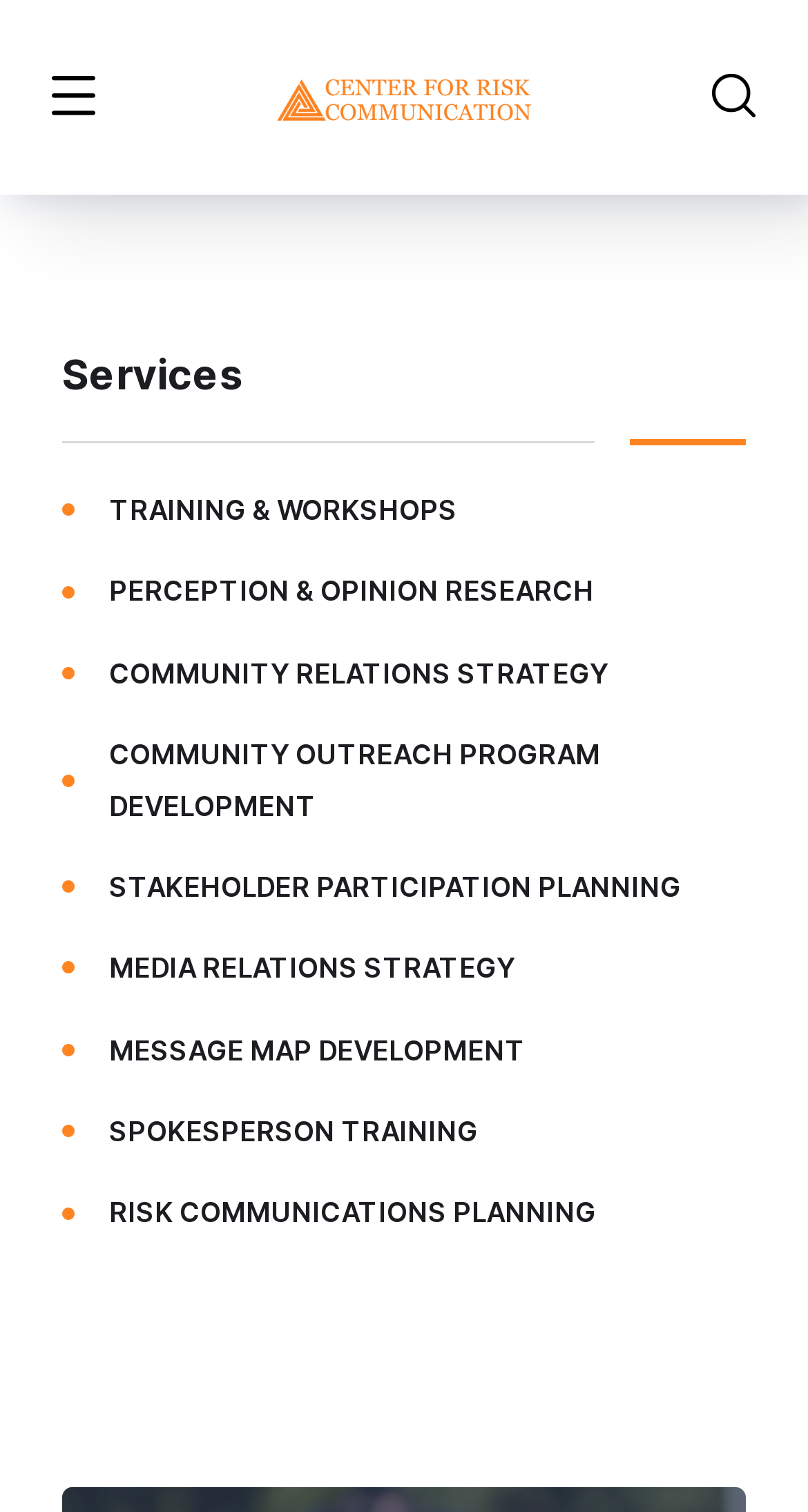Please identify the bounding box coordinates of the region to click in order to complete the task: "Explore PERCEPTION & OPINION RESEARCH". The coordinates must be four float numbers between 0 and 1, specified as [left, top, right, bottom].

[0.077, 0.374, 0.923, 0.408]